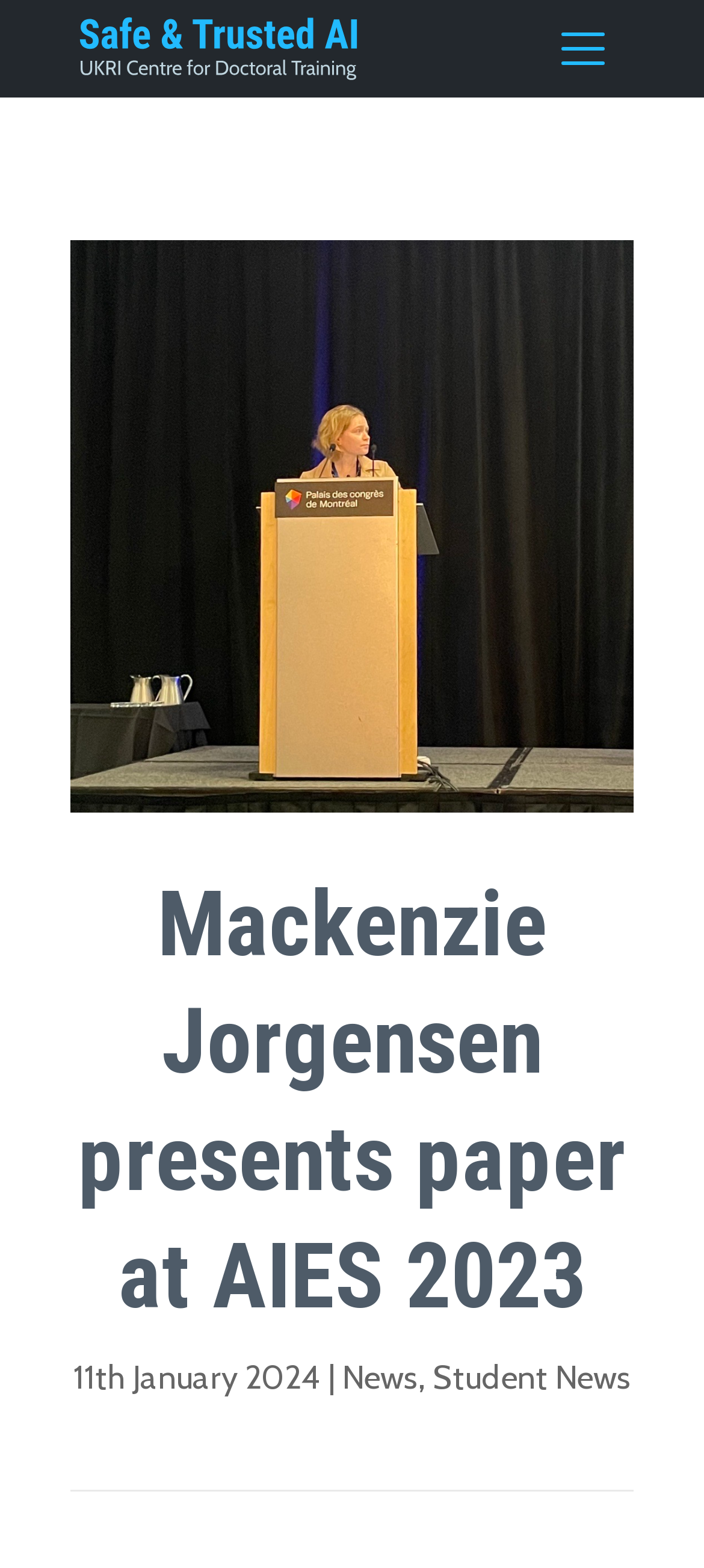Please provide a comprehensive answer to the question based on the screenshot: What is the date mentioned on the webpage?

I found the date by looking at the StaticText element with the content '11th January 2024' which has a bounding box coordinate of [0.104, 0.866, 0.455, 0.891]. This element is located below the main heading and above the links 'News' and 'Student News'.